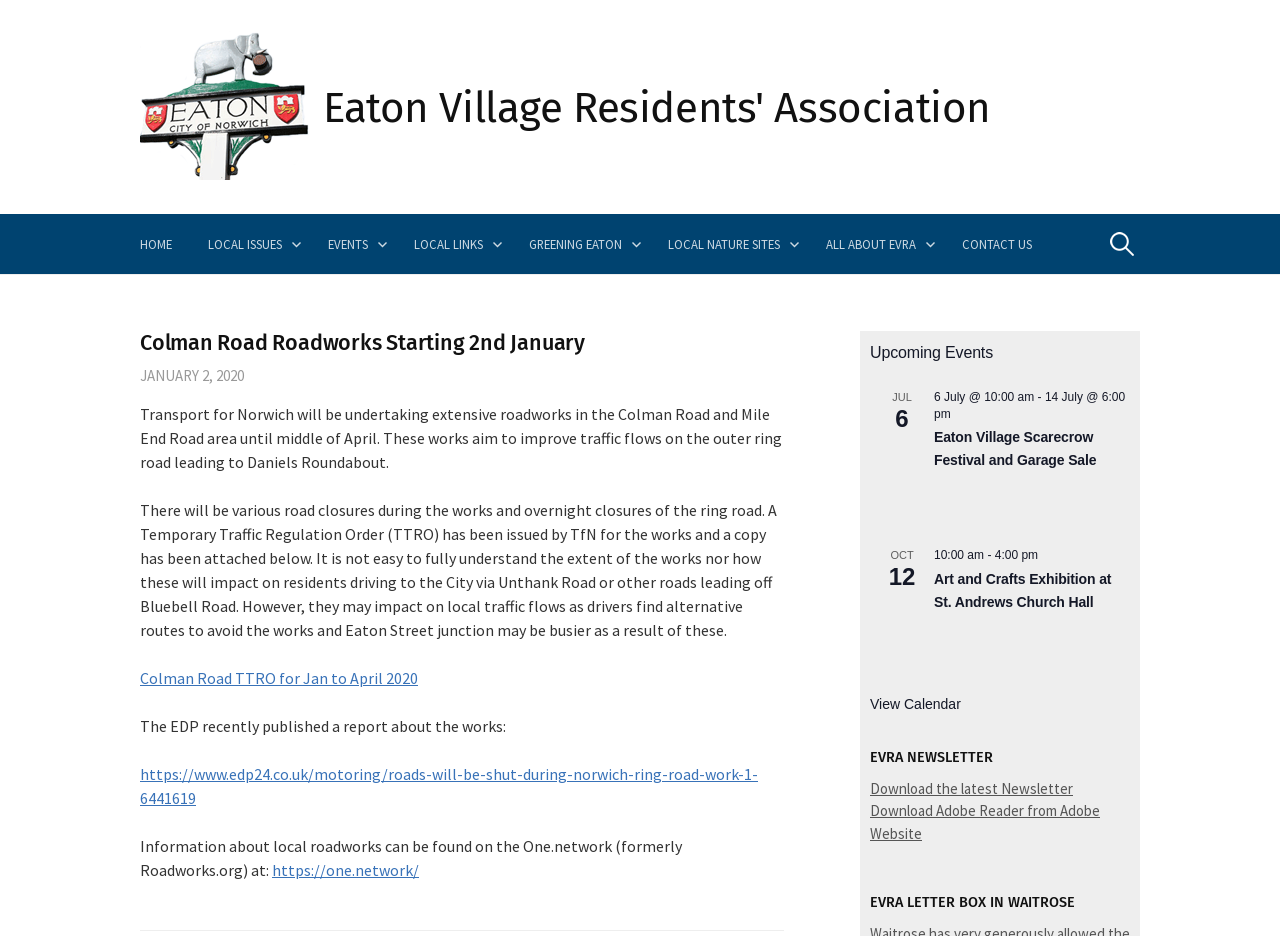Give a concise answer using only one word or phrase for this question:
Where can information about local roadworks be found?

One.network